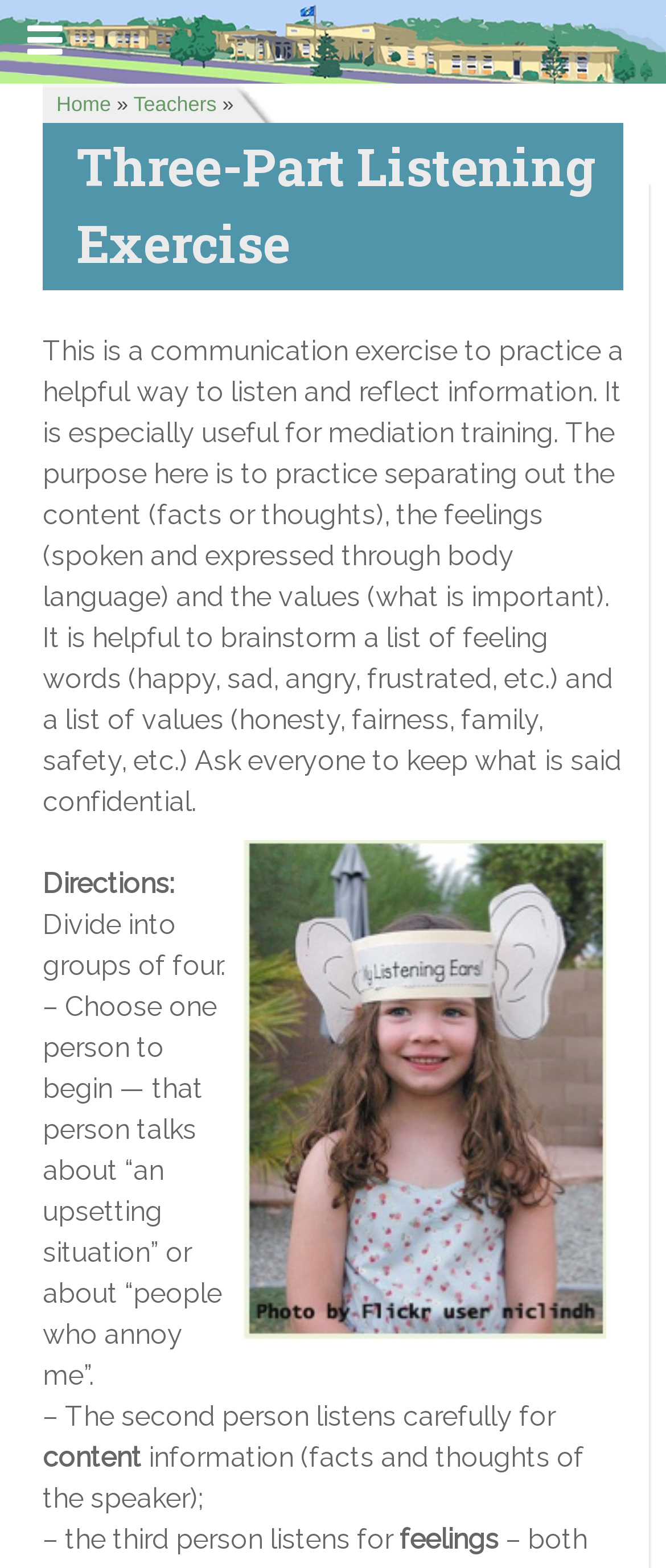For the following element description, predict the bounding box coordinates in the format (top-left x, top-left y, bottom-right x, bottom-right y). All values should be floating point numbers between 0 and 1. Description: Three-Part Listening Exercise

[0.115, 0.084, 0.895, 0.177]